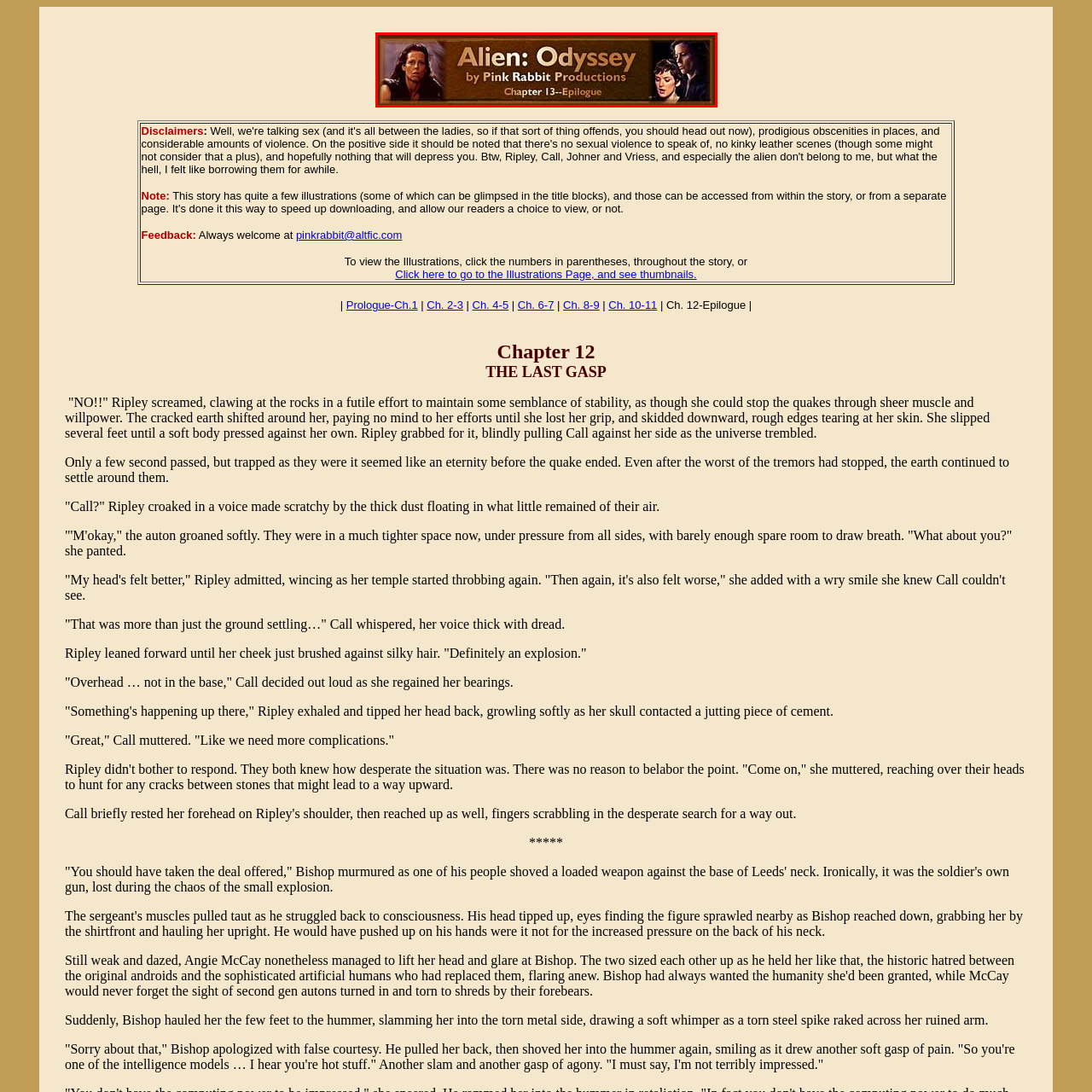What chapter is highlighted in the title?
Observe the section of the image outlined in red and answer concisely with a single word or phrase.

Chapter 13